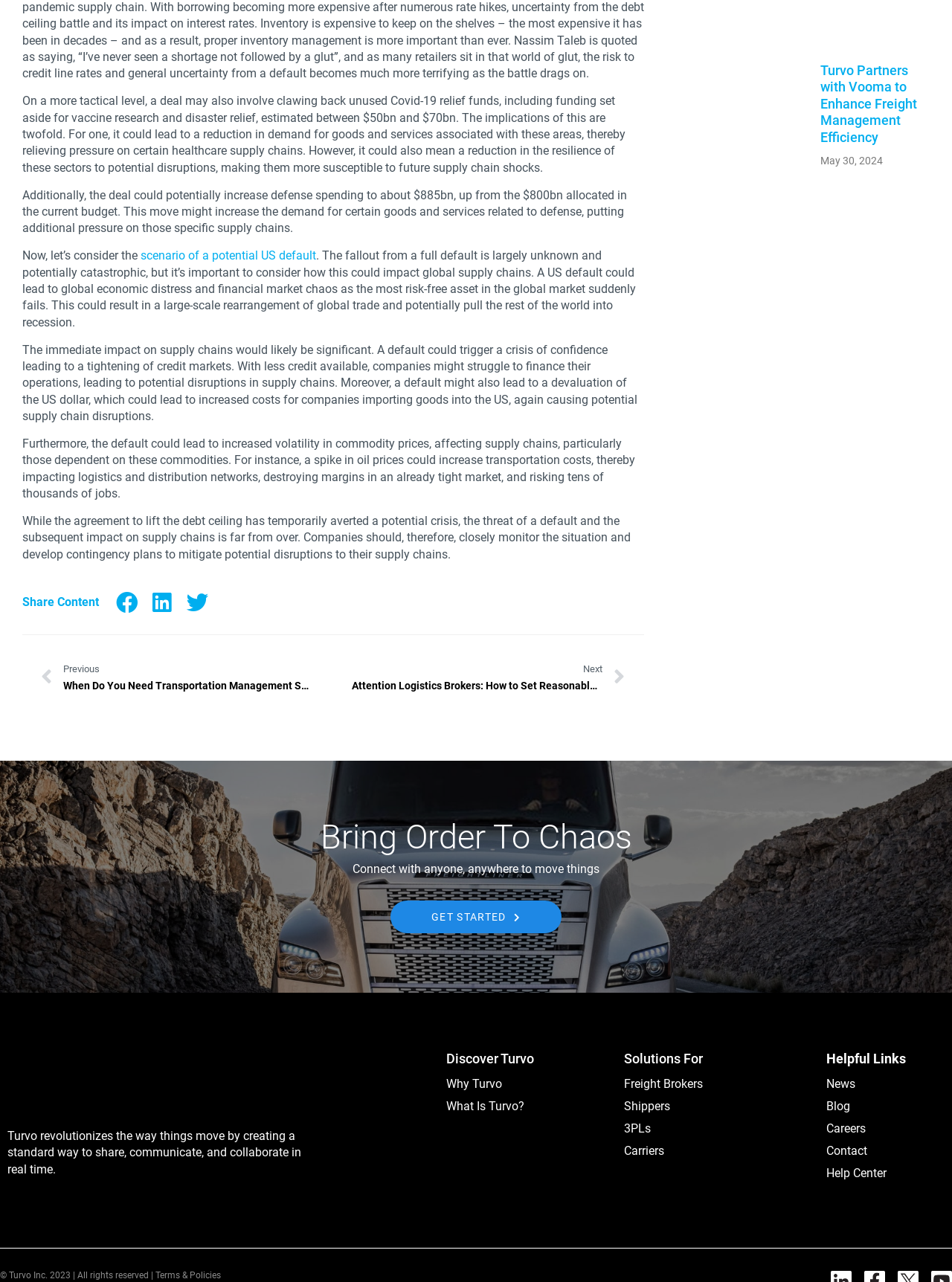Extract the bounding box for the UI element that matches this description: "Why Turvo".

[0.469, 0.837, 0.64, 0.854]